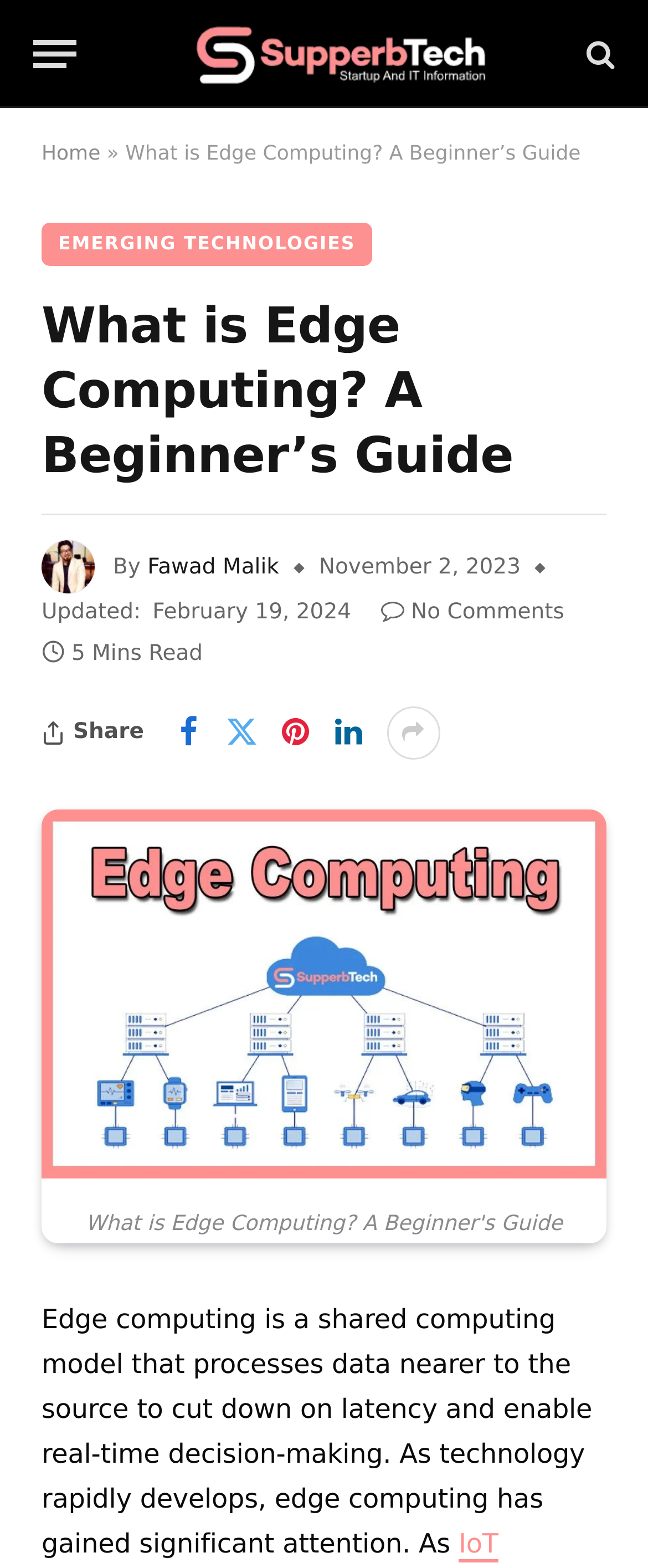Identify the bounding box coordinates of the clickable region required to complete the instruction: "Click the menu button". The coordinates should be given as four float numbers within the range of 0 and 1, i.e., [left, top, right, bottom].

[0.051, 0.011, 0.118, 0.058]